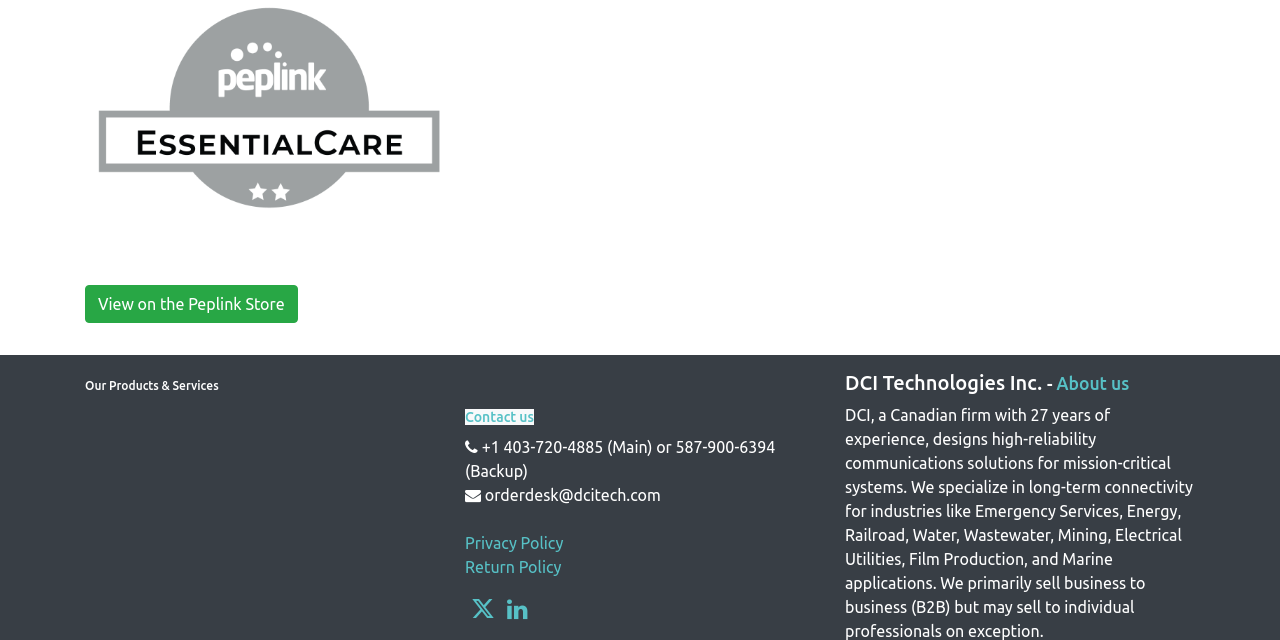Locate the UI element described by Contact us in the provided webpage screenshot. Return the bounding box coordinates in the format (top-left x, top-left y, bottom-right x, bottom-right y), ensuring all values are between 0 and 1.

[0.363, 0.639, 0.417, 0.664]